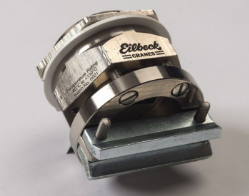Who manufactures the Ex Flat Cable Gland?
Please answer the question with as much detail and depth as you can.

The caption explicitly states that the gland is crafted by Eilbeck Cranes, a brand recognized for its expertise in explosion-proof equipment, indicating that they are the manufacturers of the Ex Flat Cable Gland.